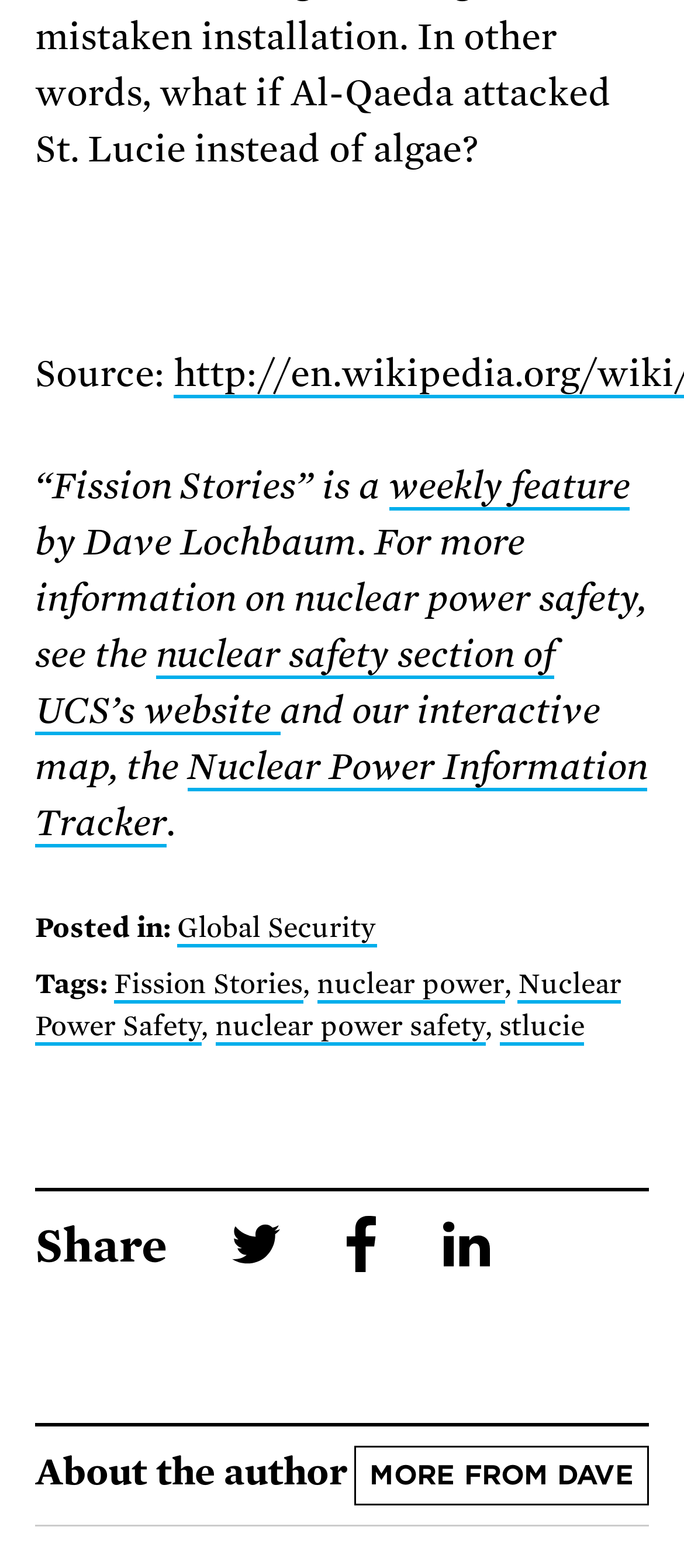Determine the bounding box coordinates of the UI element described below. Use the format (top-left x, top-left y, bottom-right x, bottom-right y) with floating point numbers between 0 and 1: nuclear power safety

[0.315, 0.644, 0.709, 0.667]